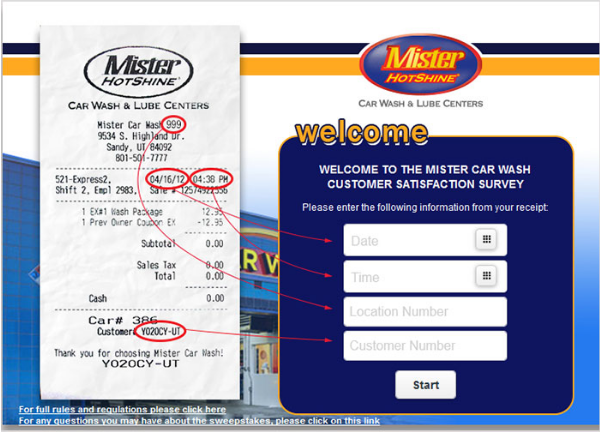Describe all the elements in the image with great detail.

The image features a welcome screen for the Mister Car Wash Customer Satisfaction Survey, displaying a prominent "WELCOME" message at the top. Below this, there is a brief instruction inviting users to enter specific information from their receipt to participate in the survey. The required fields include "Date," "Time," "Location Number," and "Customer Number," with corresponding input boxes for users to fill in their details. To the left of the survey form, an example receipt is showcased, highlighting key information such as the date, time, and customer specifics, essential for completing the survey. This interactive platform encourages customer feedback, aiming to enhance the company's service quality while also entering participants into a prize drawing.